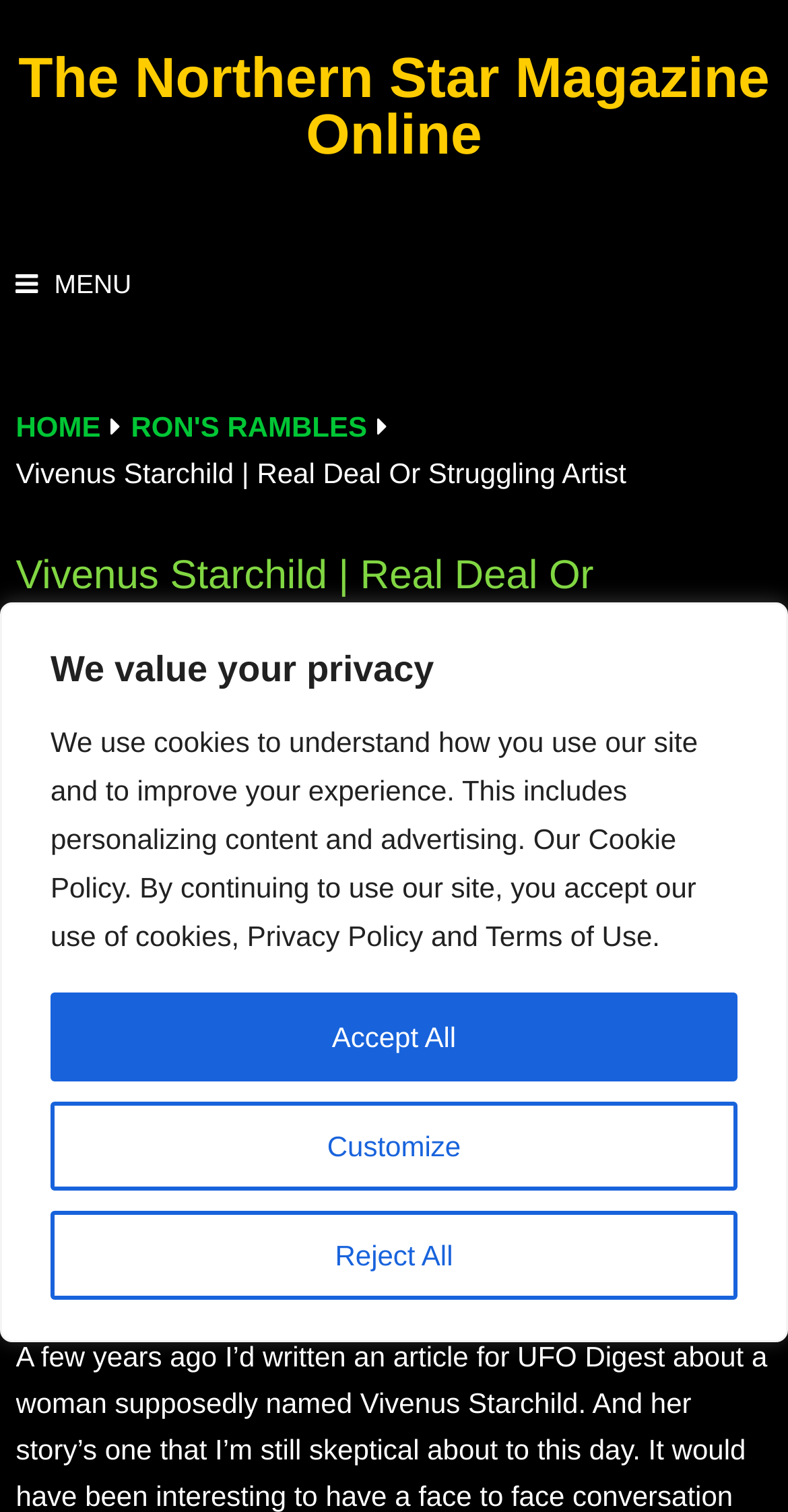What is the author of the article?
Can you provide a detailed and comprehensive answer to the question?

I found the answer by looking at the heading element with the text 'The Mystery Of Vivenus Starchild By Ron Murdock' which indicates that Ron Murdock is the author of the article.